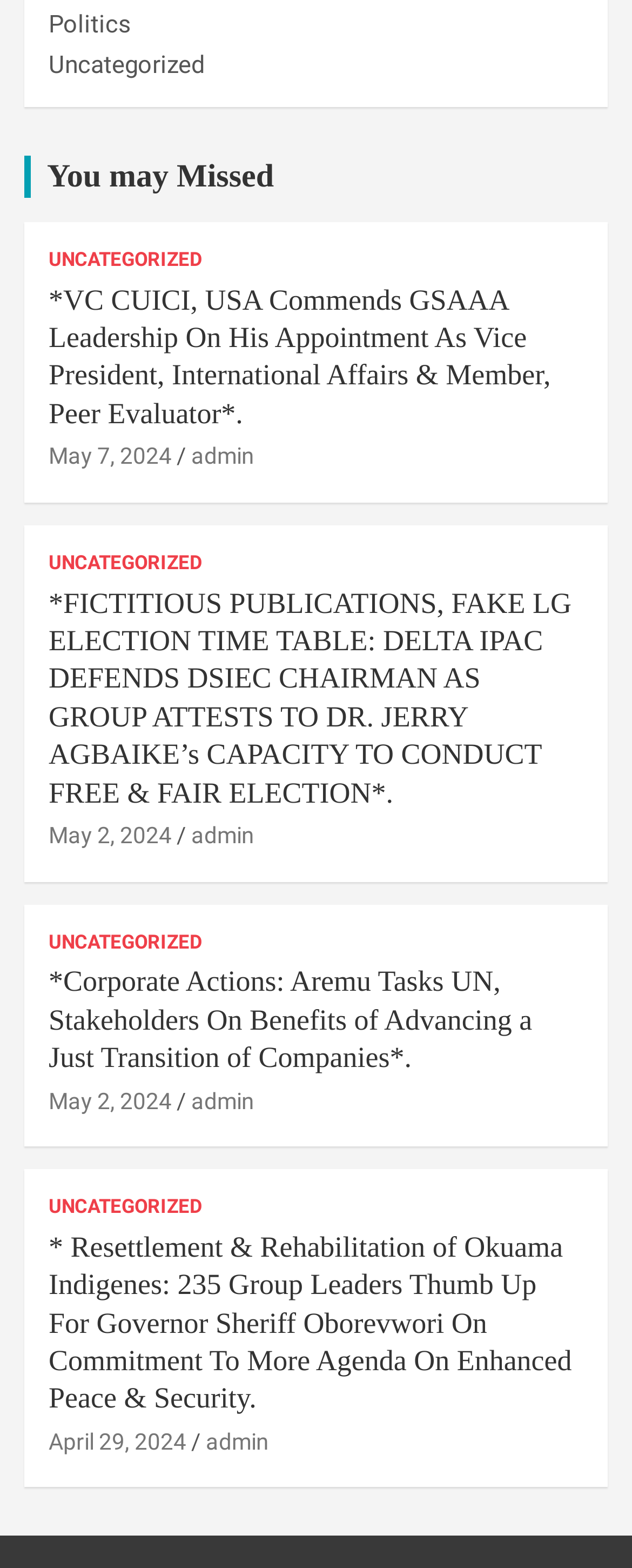Who is the author of the article '*FICTITIOUS PUBLICATIONS, FAKE LG ELECTION TIME TABLE: DELTA IPAC DEFENDS DSIEC CHAIRMAN AS GROUP ATTESTS TO DR. JERRY AGBAIKE’s CAPACITY TO CONDUCT FREE & FAIR ELECTION*.'?
Using the visual information, reply with a single word or short phrase.

admin